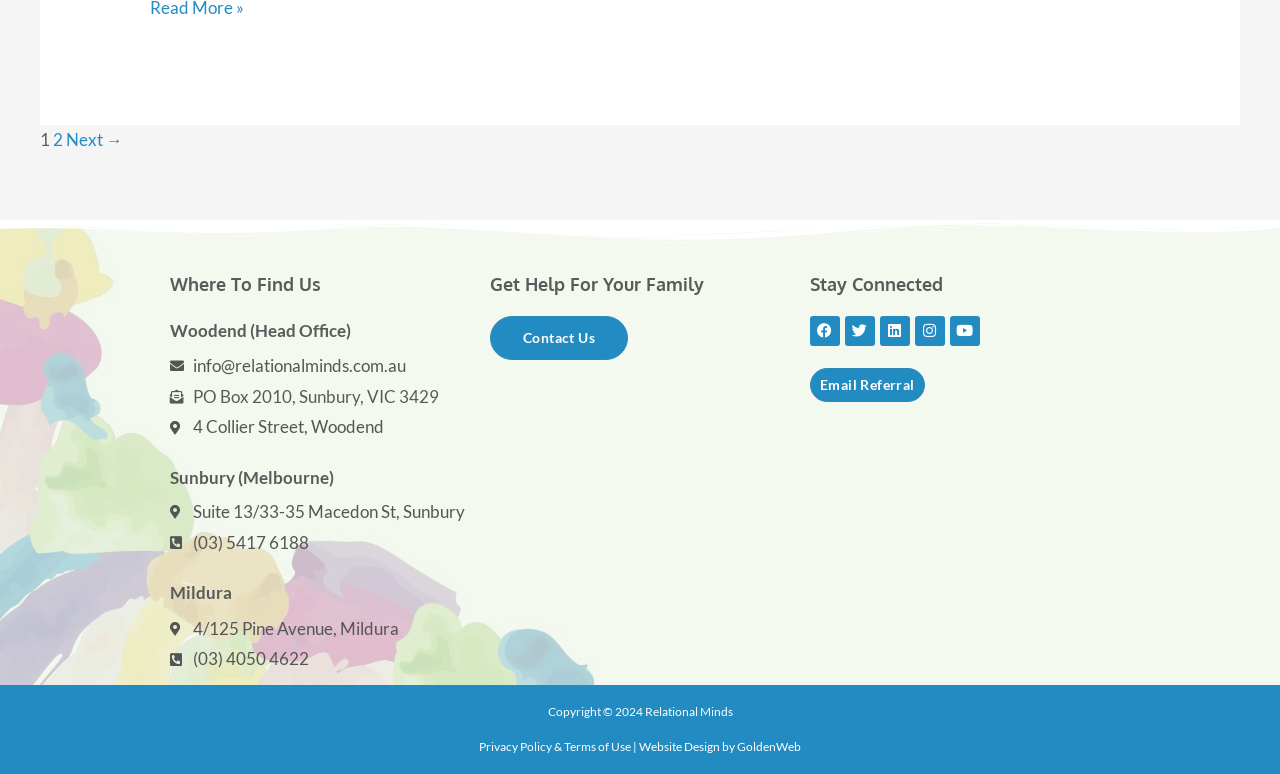What is the phone number of the Sunbury office?
Look at the image and respond with a single word or a short phrase.

(03) 5417 6188